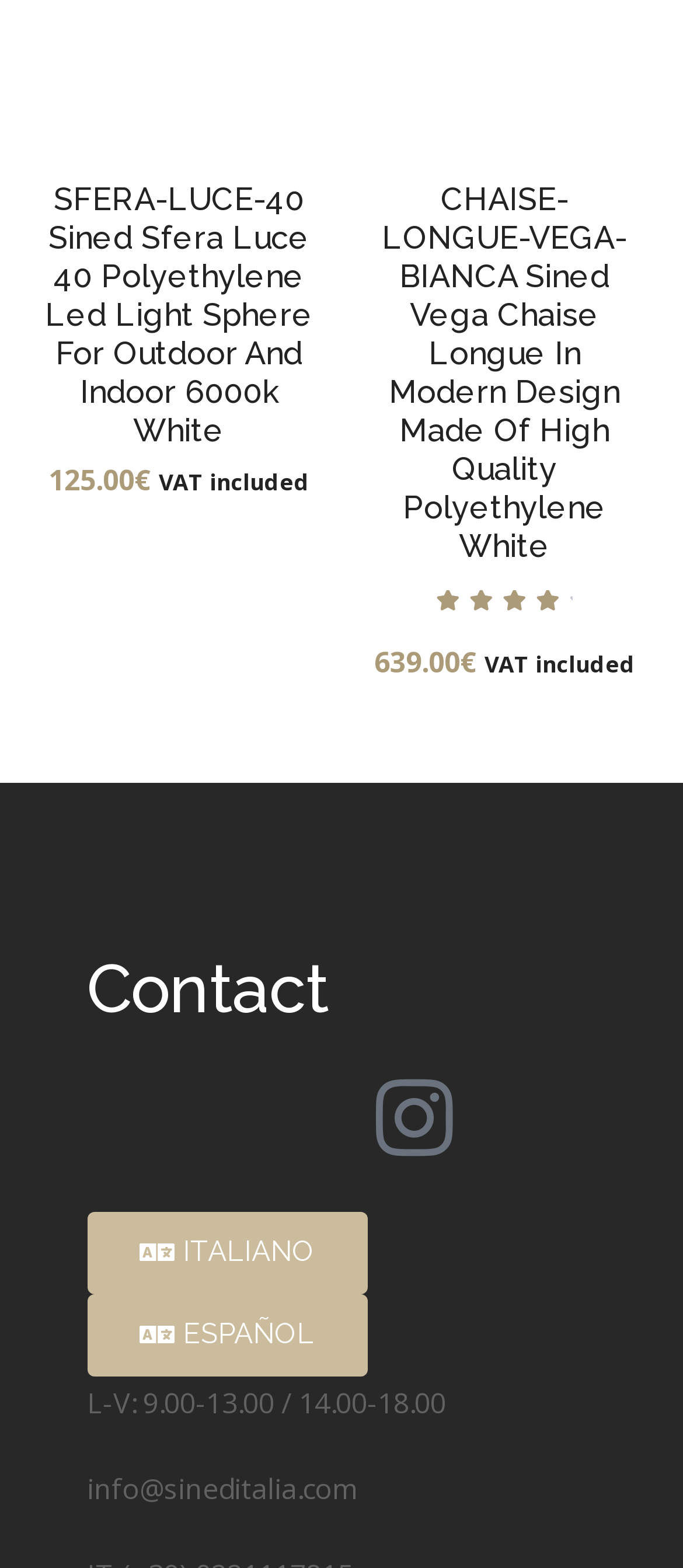What is the contact email address?
Provide a detailed answer to the question, using the image to inform your response.

I found the contact email address by looking at the StaticText element with the text 'info@sineditalia.com', which is located at the bottom of the page.